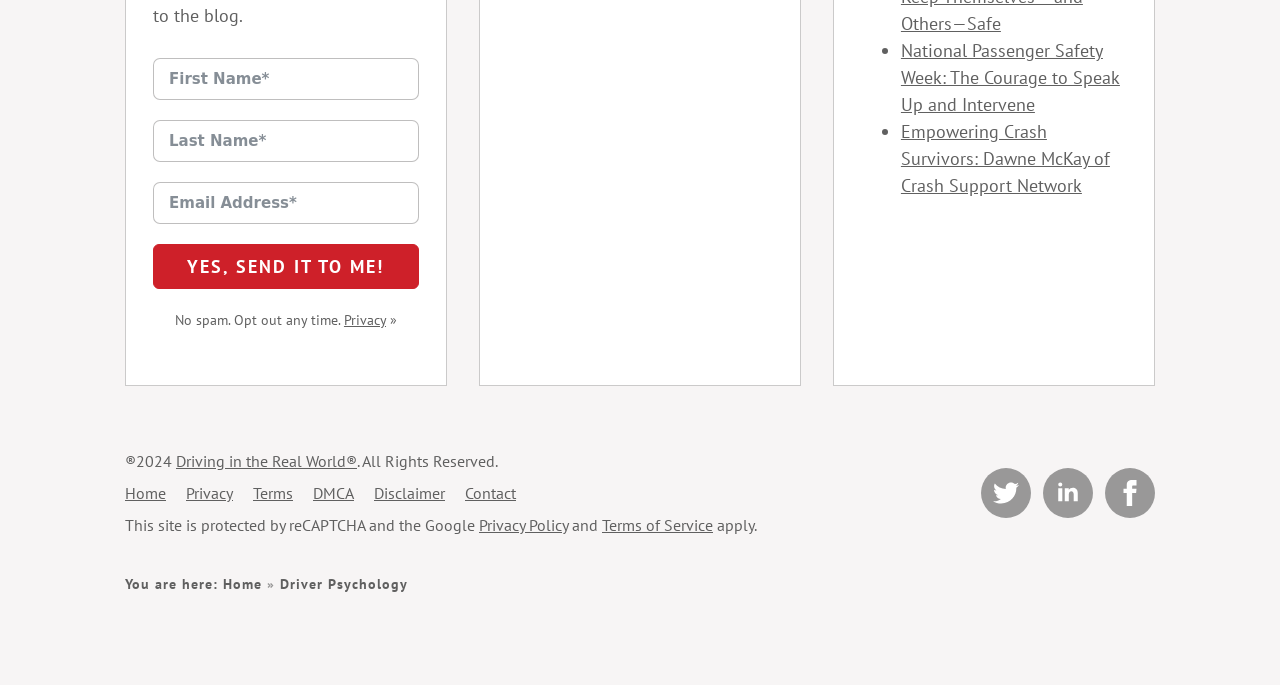Using the information shown in the image, answer the question with as much detail as possible: What is the purpose of the 'reCAPTCHA' mention?

The mention of 'reCAPTCHA' at the bottom of the webpage suggests that the website uses this service to protect itself from spam and ensure that only legitimate users can interact with the website.